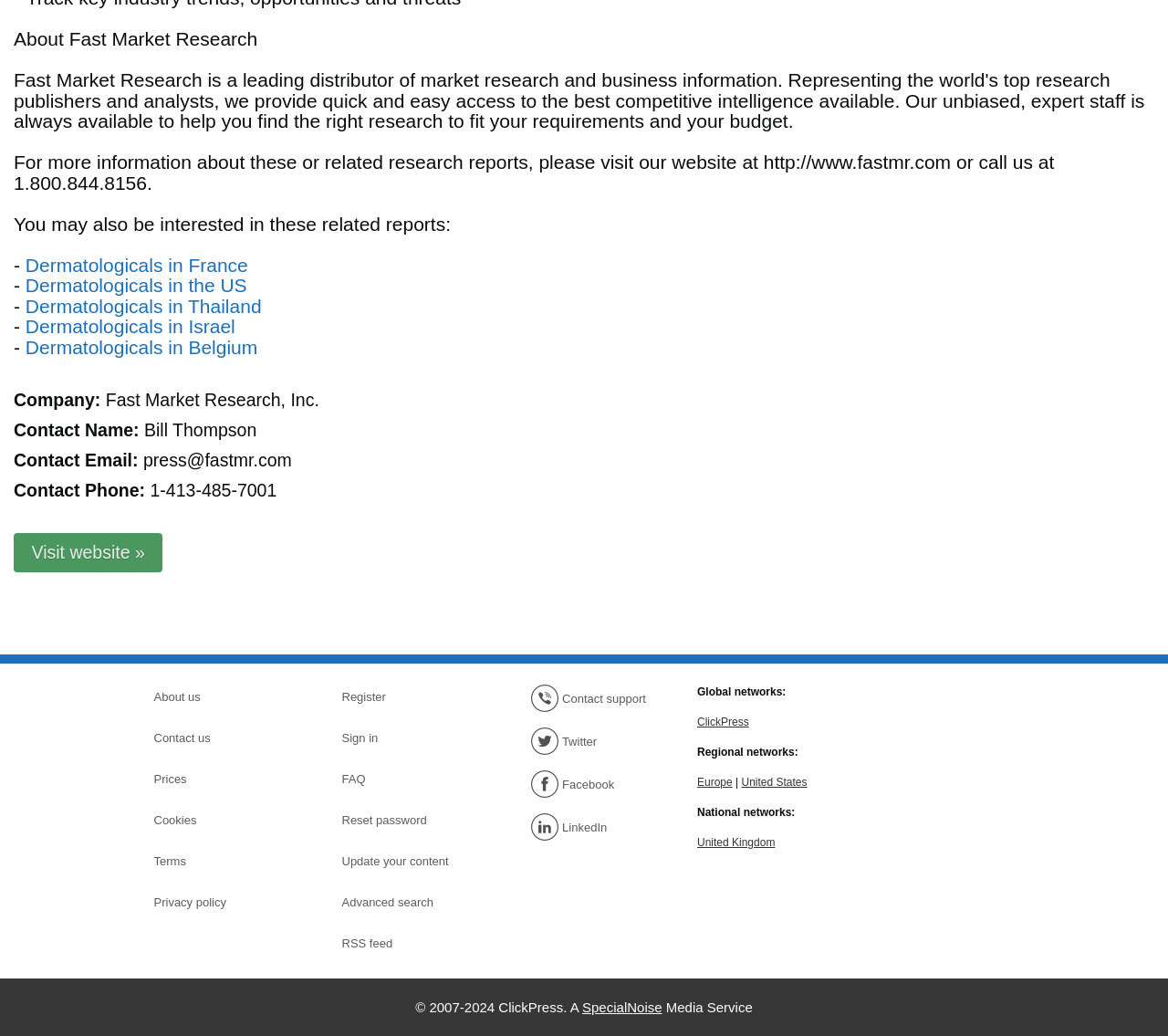Find the bounding box coordinates for the area that must be clicked to perform this action: "Click the 'News' link".

None